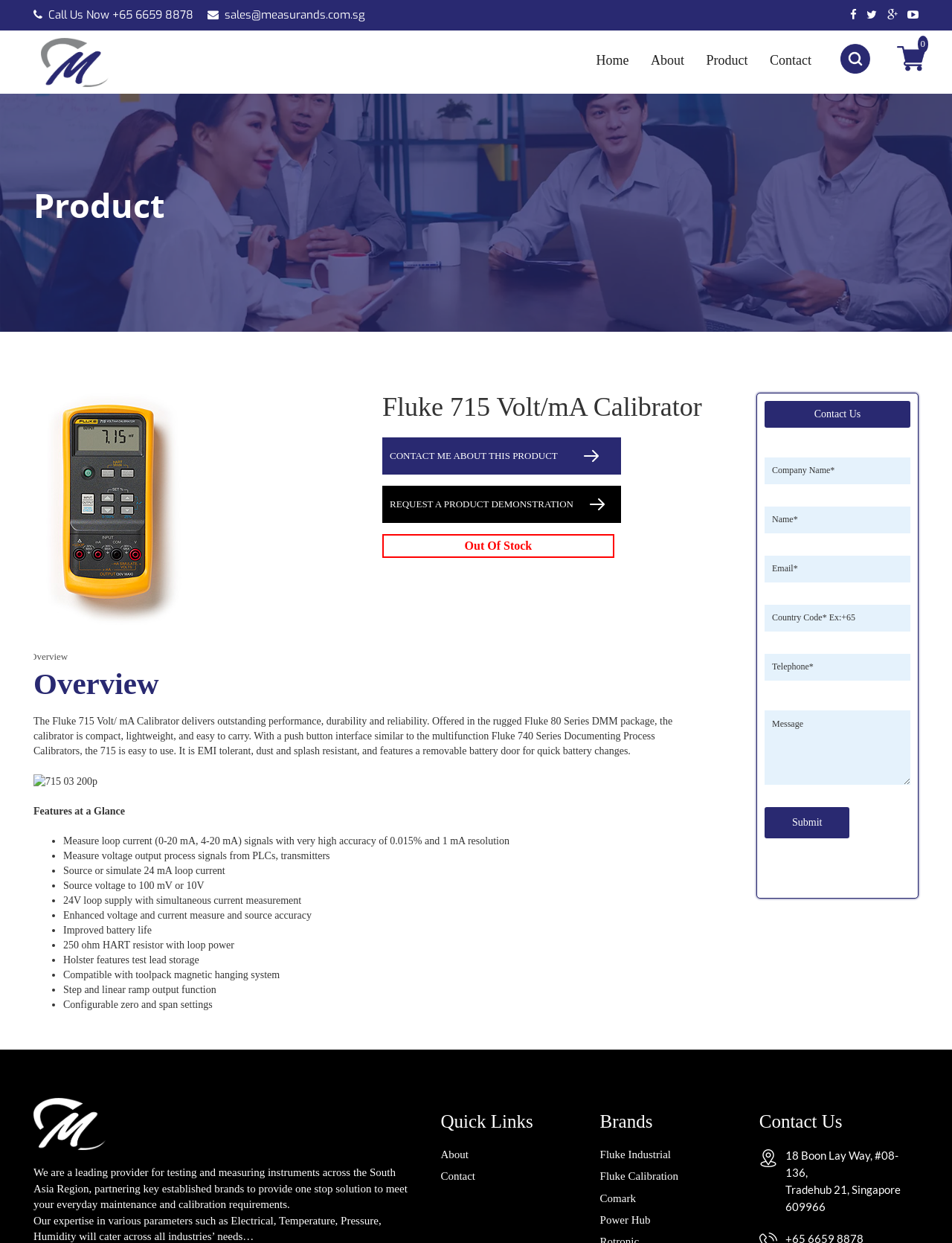What is the name of the product being described?
Craft a detailed and extensive response to the question.

I determined the answer by looking at the heading 'Fluke 715 Volt/mA Calibrator' which is a prominent element on the webpage, indicating that it is the main product being described.